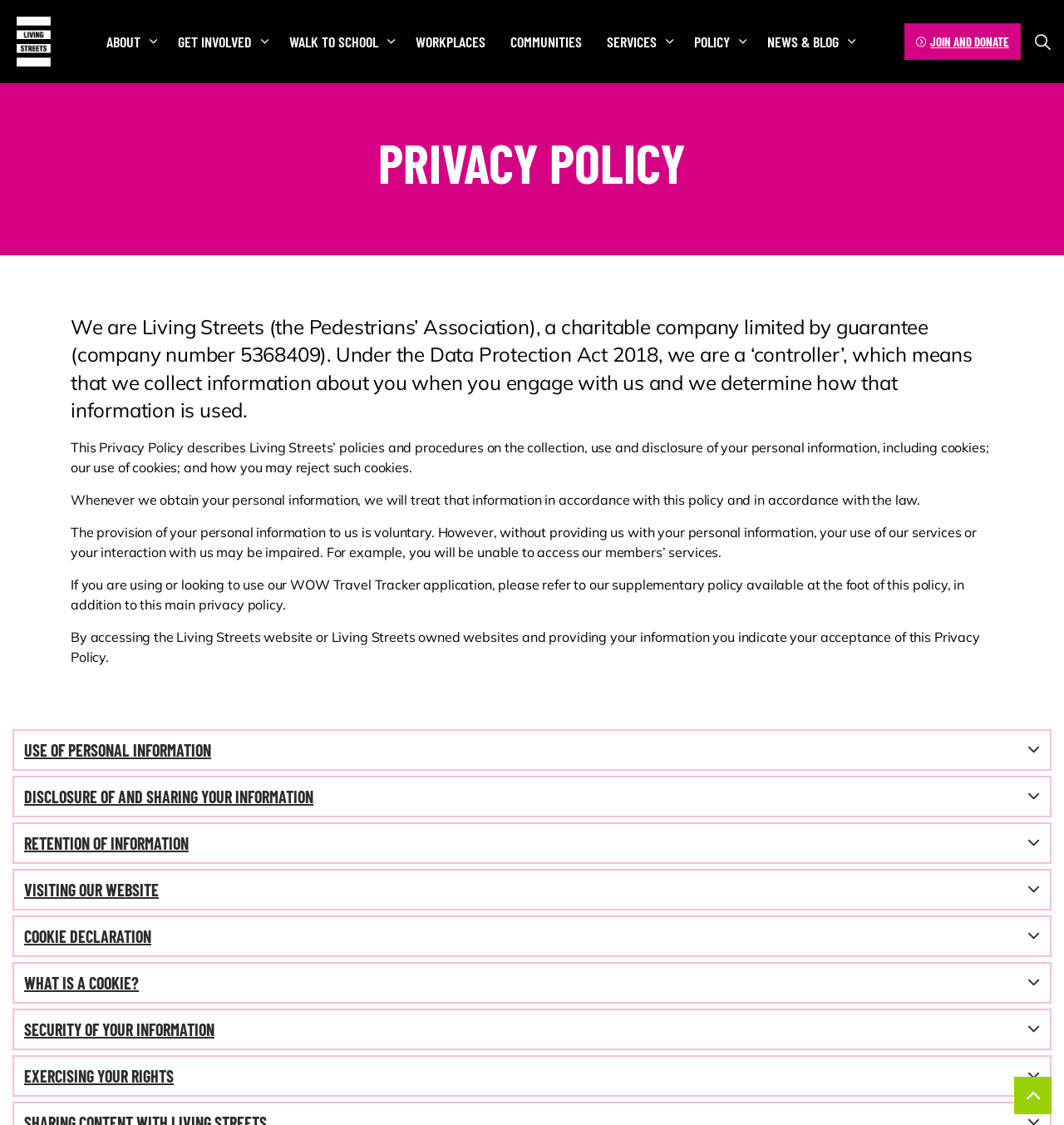Specify the bounding box coordinates of the element's region that should be clicked to achieve the following instruction: "Go back to top". The bounding box coordinates consist of four float numbers between 0 and 1, in the format [left, top, right, bottom].

[0.953, 0.957, 0.988, 0.99]